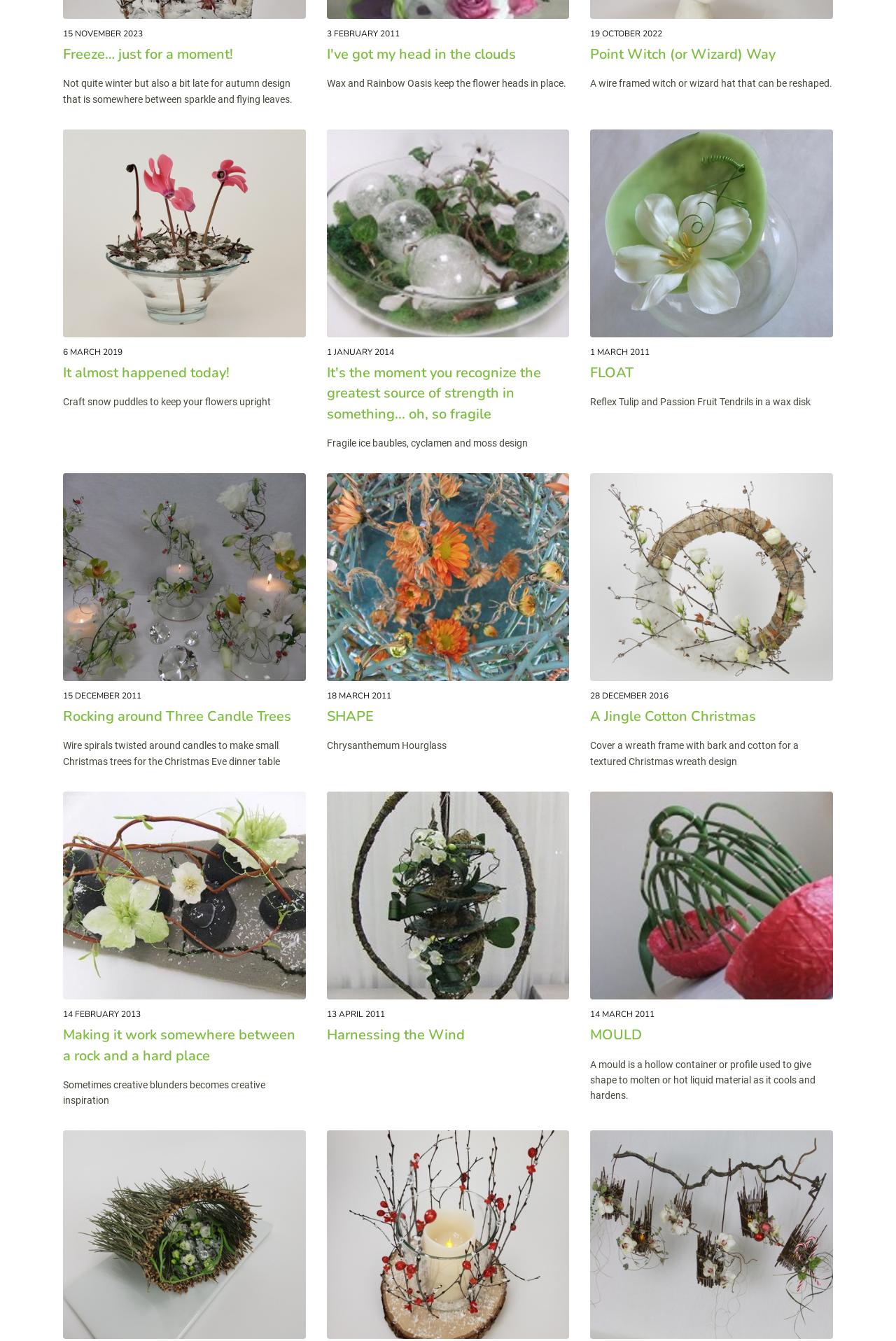Use a single word or phrase to respond to the question:
What is the material used to cover the wreath frame in 'A Jingle Cotton Christmas'?

bark and cotton